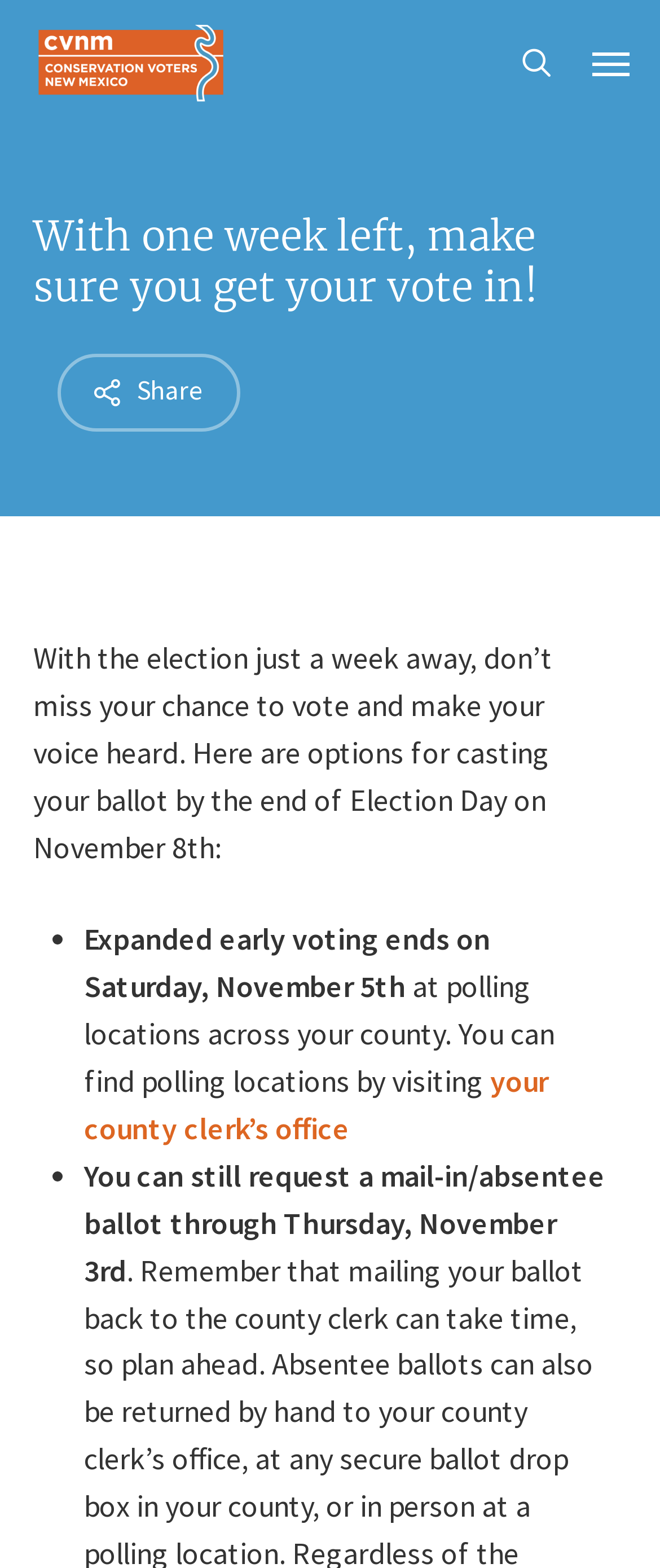Calculate the bounding box coordinates for the UI element based on the following description: "search". Ensure the coordinates are four float numbers between 0 and 1, i.e., [left, top, right, bottom].

[0.764, 0.013, 0.862, 0.067]